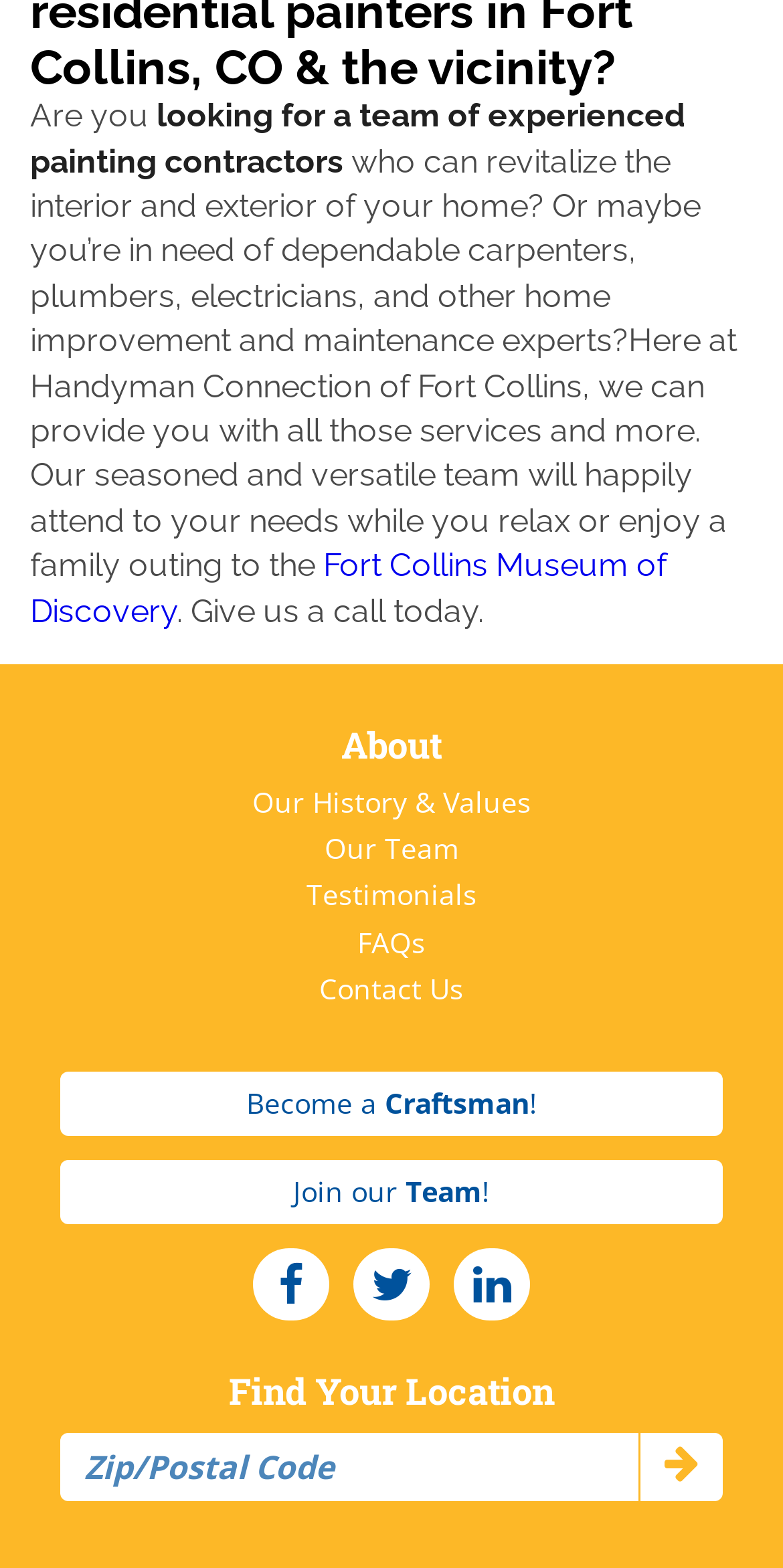Find the bounding box coordinates of the element you need to click on to perform this action: 'Search for a location by zip code'. The coordinates should be represented by four float values between 0 and 1, in the format [left, top, right, bottom].

[0.077, 0.914, 0.815, 0.957]